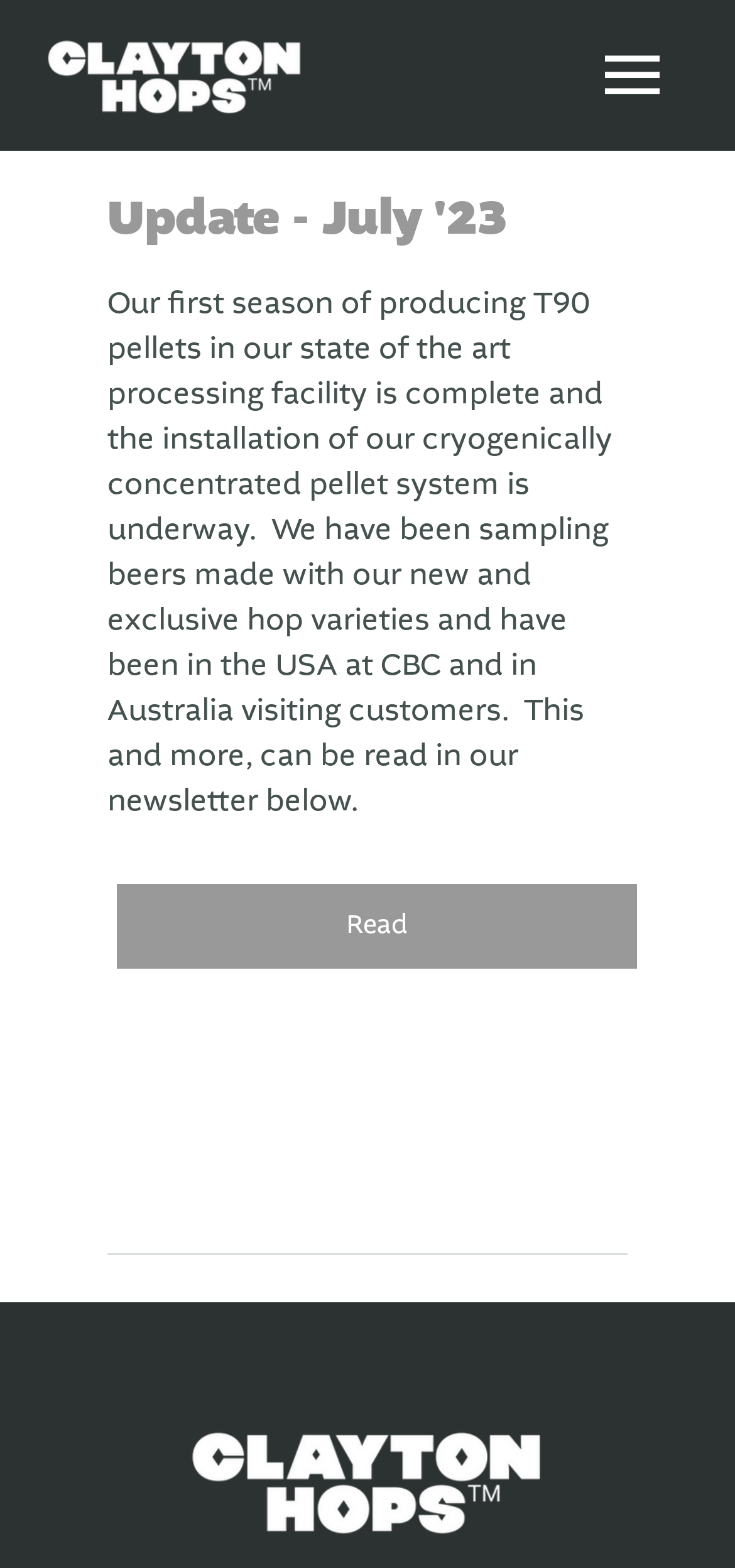Please determine the heading text of this webpage.

Update - July '23